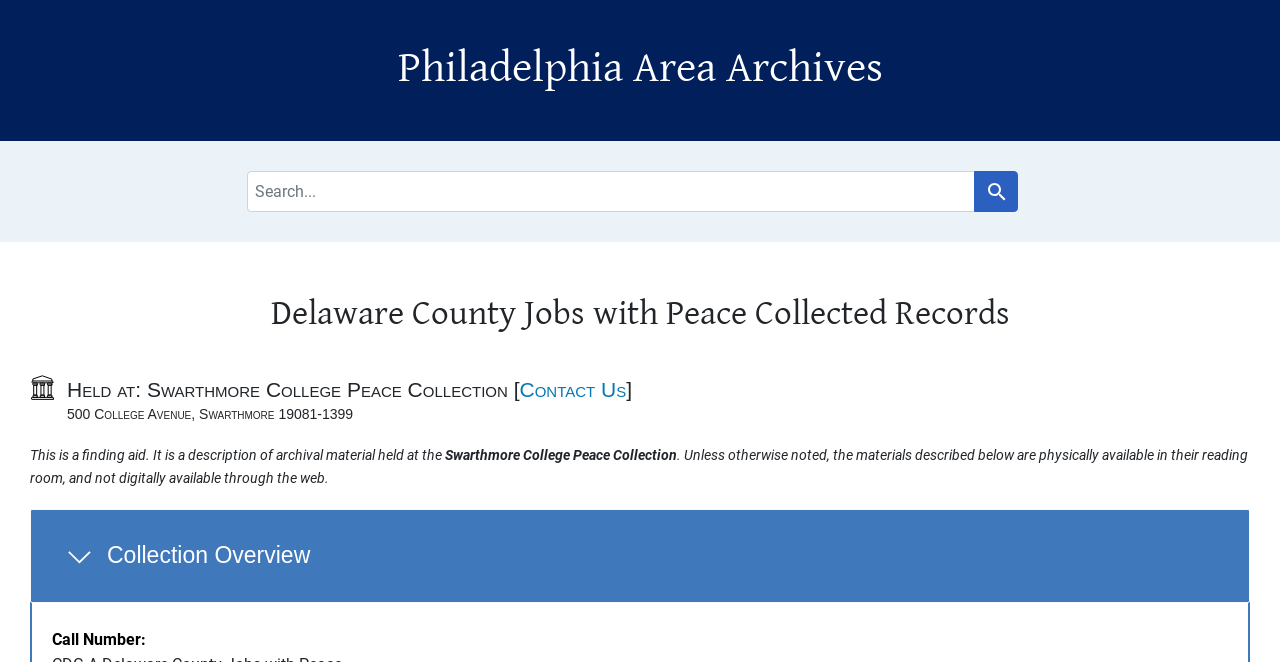Provide the bounding box coordinates of the UI element this sentence describes: "Skip to search".

[0.008, 0.008, 0.06, 0.023]